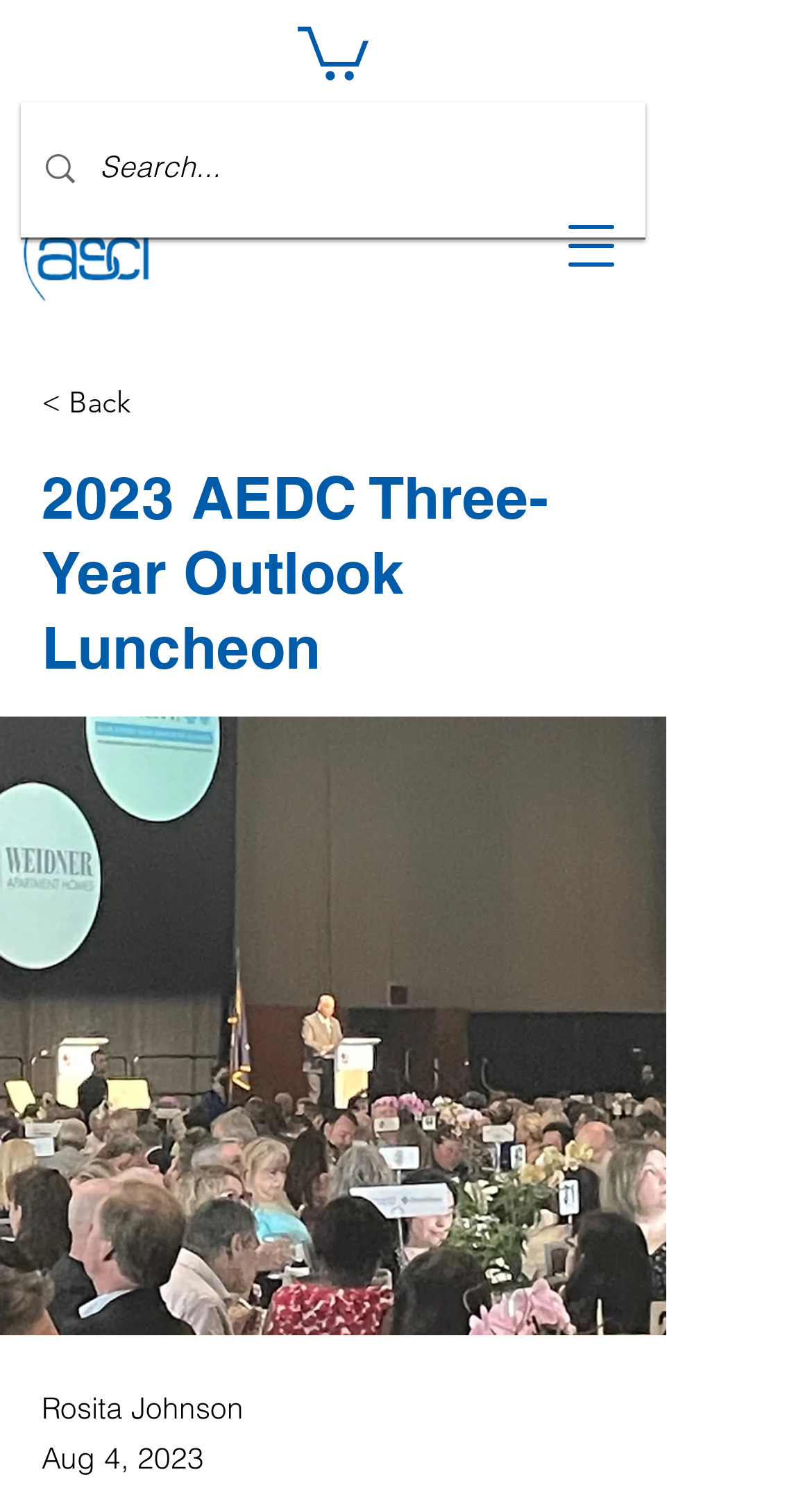Find the bounding box of the web element that fits this description: "< Back".

[0.051, 0.246, 0.359, 0.294]